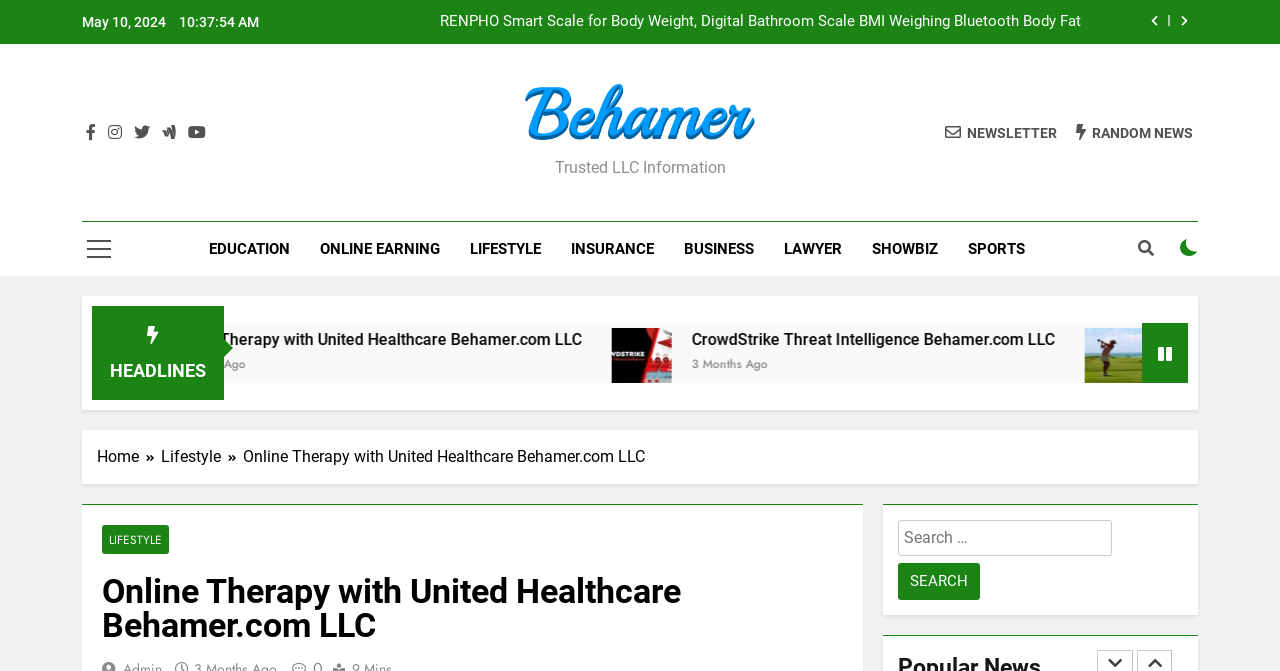Please locate the bounding box coordinates of the element that should be clicked to achieve the given instruction: "Go to EDUCATION page".

[0.152, 0.331, 0.238, 0.411]